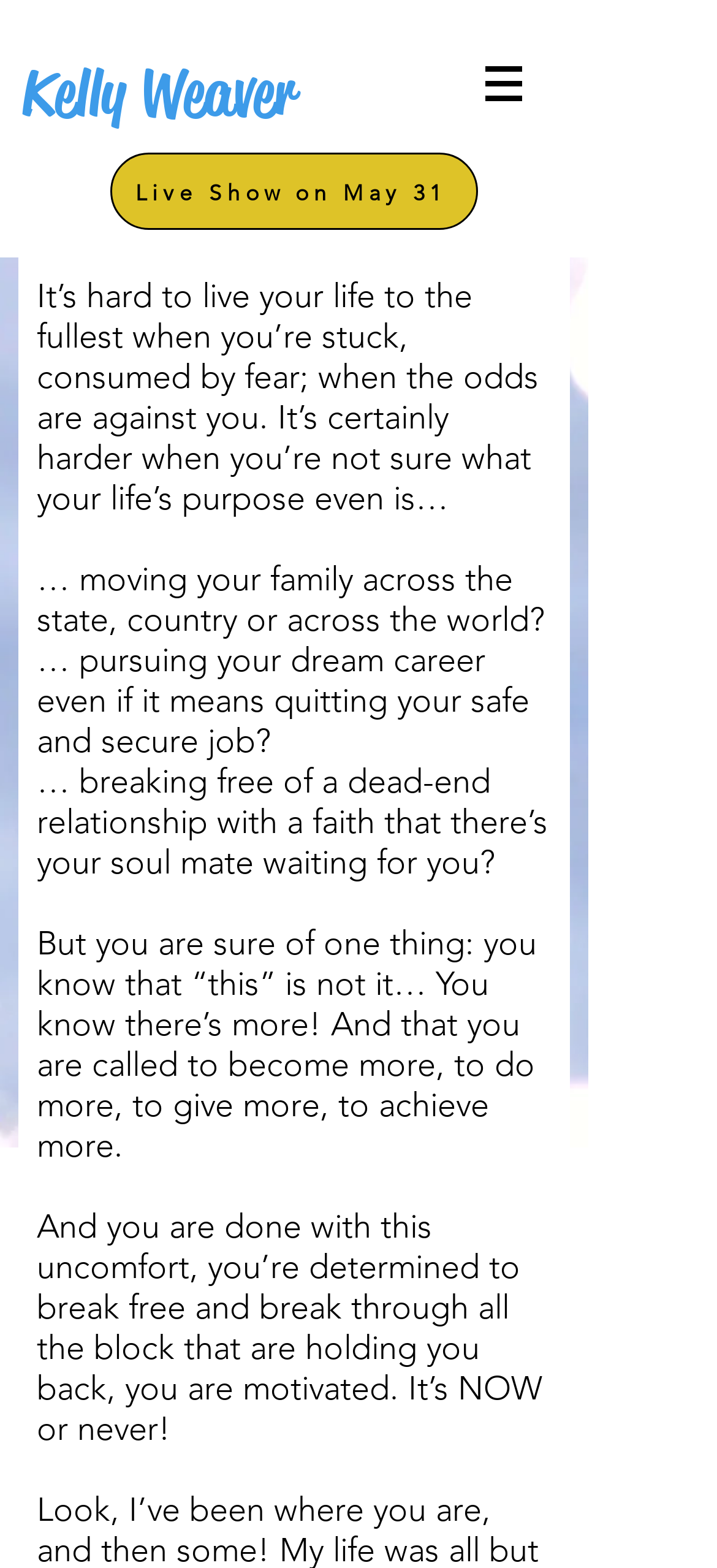Extract the bounding box for the UI element that matches this description: "Live Show on May 31".

[0.154, 0.097, 0.667, 0.147]